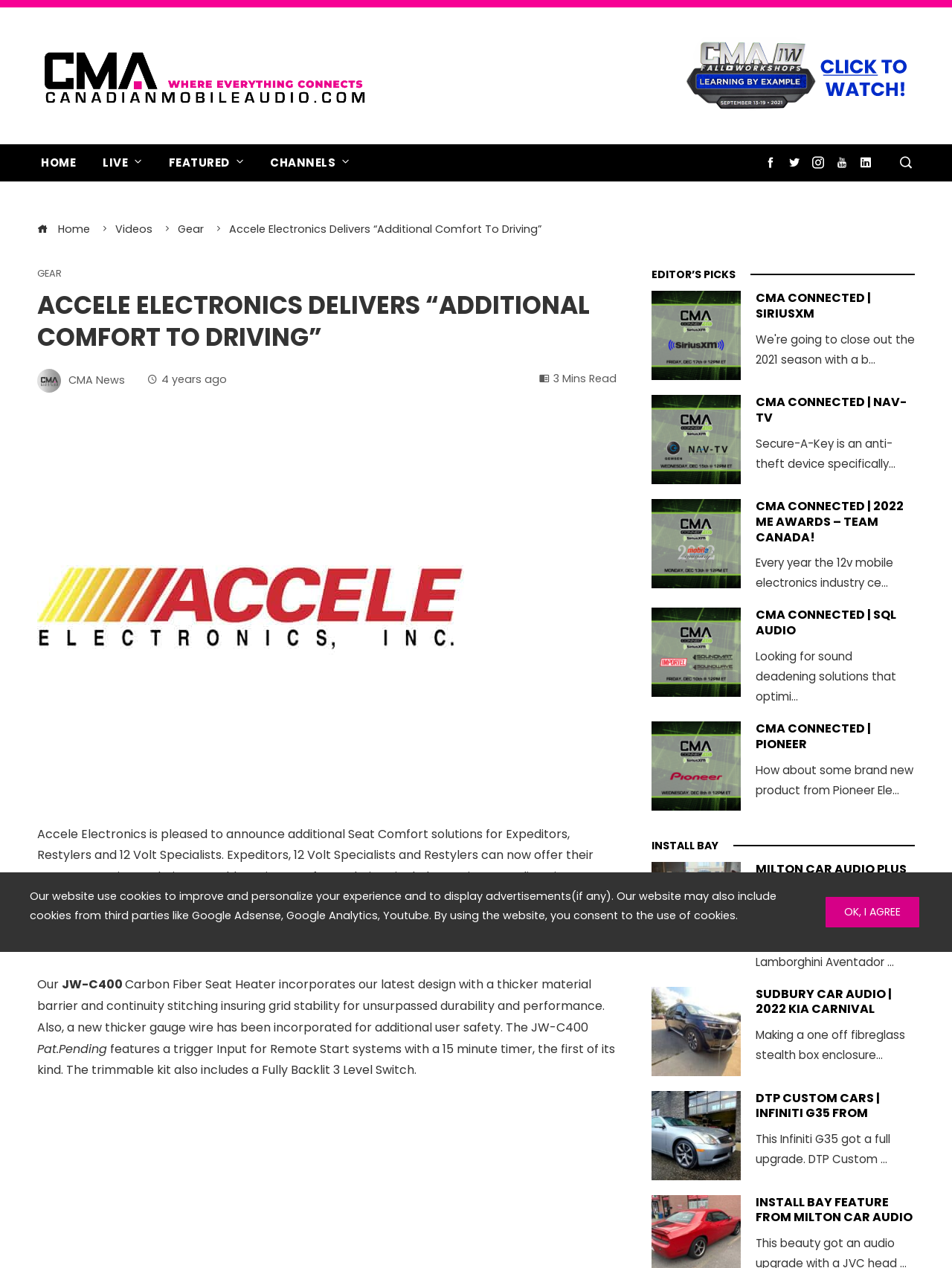What is the name of the company featured in the 'CMA CONNECTED' section?
Answer the question with a detailed explanation, including all necessary information.

In the 'CMA CONNECTED' section, there are several links and images related to different companies. One of the companies featured is Pioneer, which is mentioned in the heading 'CMA CONNECTED | PIONEER'.